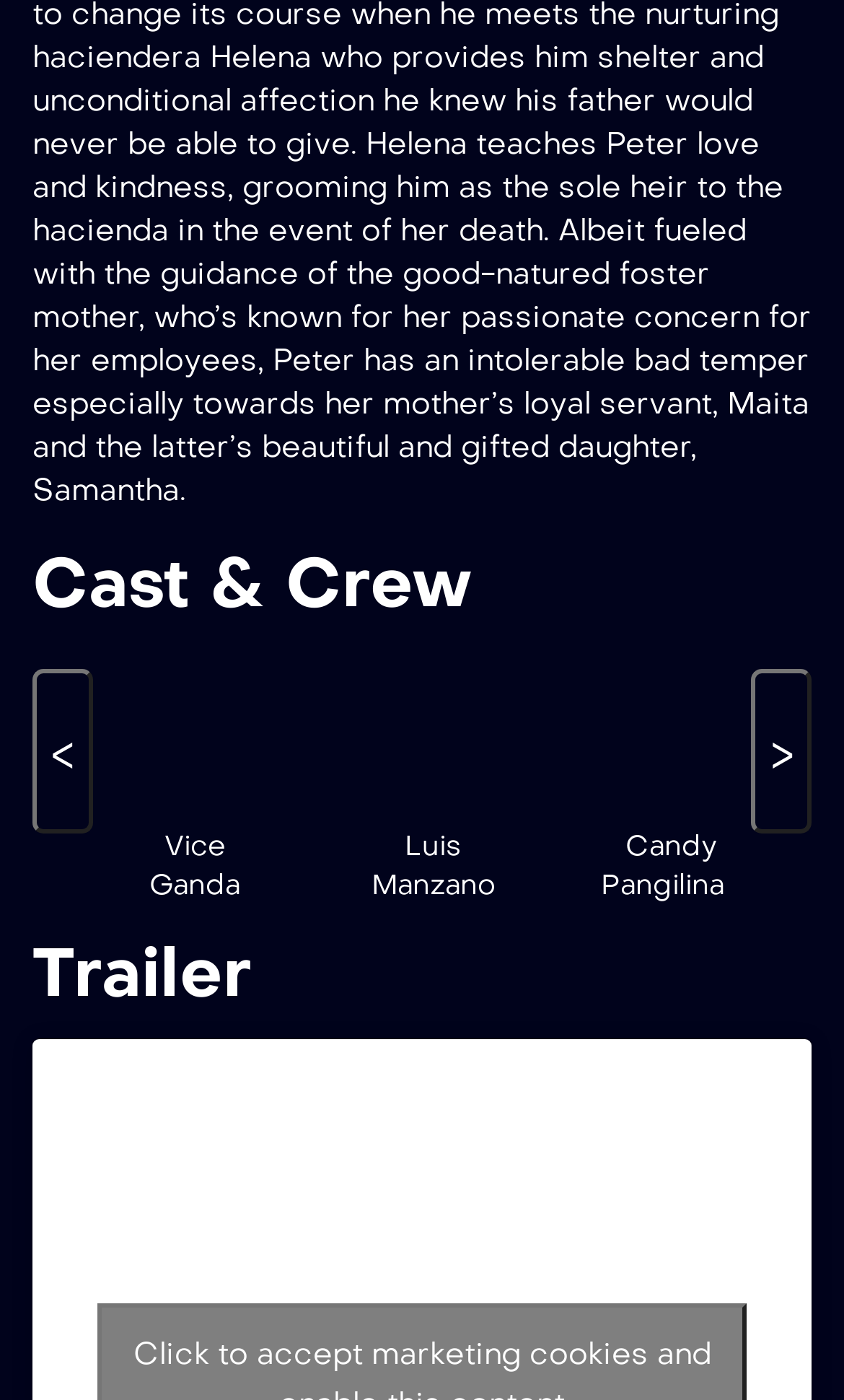How many people are listed in the Cast & Crew section?
Refer to the image and give a detailed answer to the query.

There are three links with images in the Cast & Crew section, each corresponding to a person: Vice Ganda, Luis Manzano, and Candy Pangilinan.